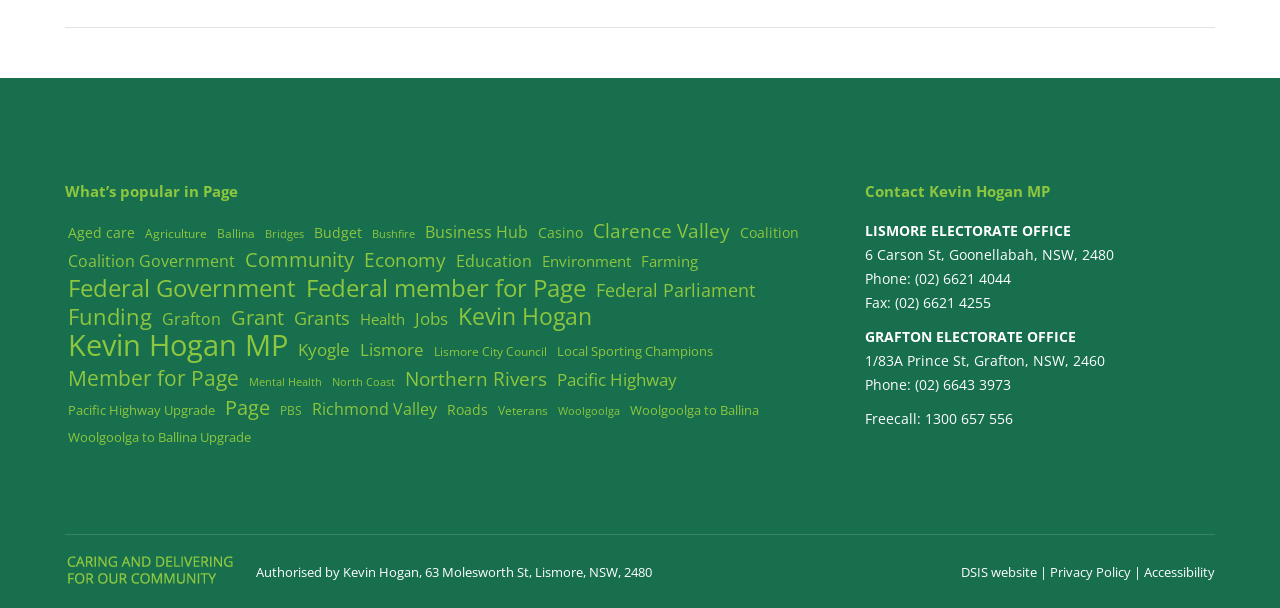How many items are related to 'Federal member for Page'?
Please craft a detailed and exhaustive response to the question.

I found the answer by looking at the link 'Federal member for Page (304 items)' which indicates the number of items related to this topic.